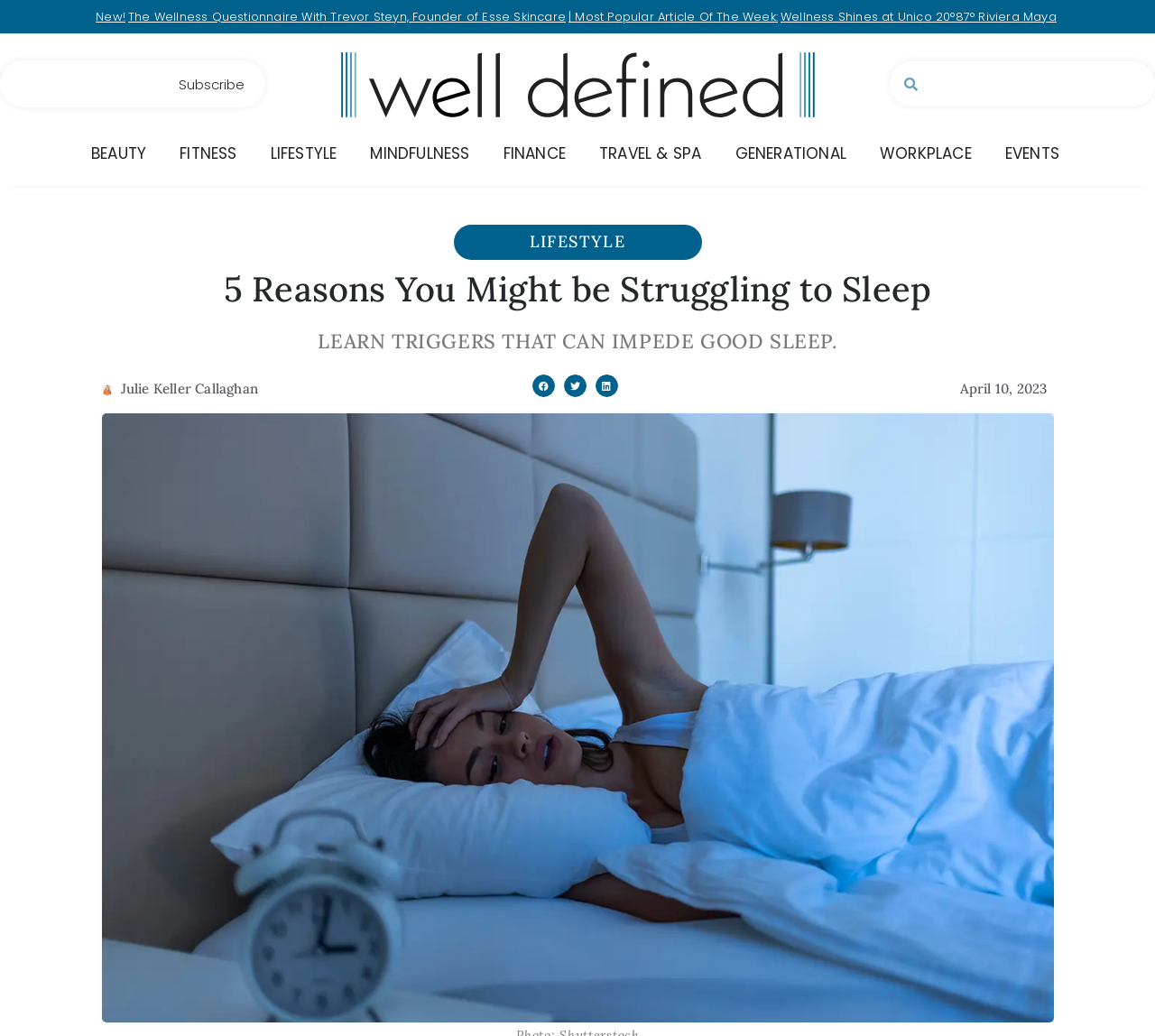Pinpoint the bounding box coordinates of the element that must be clicked to accomplish the following instruction: "Read the article about triggers that impede good sleep". The coordinates should be in the format of four float numbers between 0 and 1, i.e., [left, top, right, bottom].

[0.088, 0.259, 0.912, 0.299]